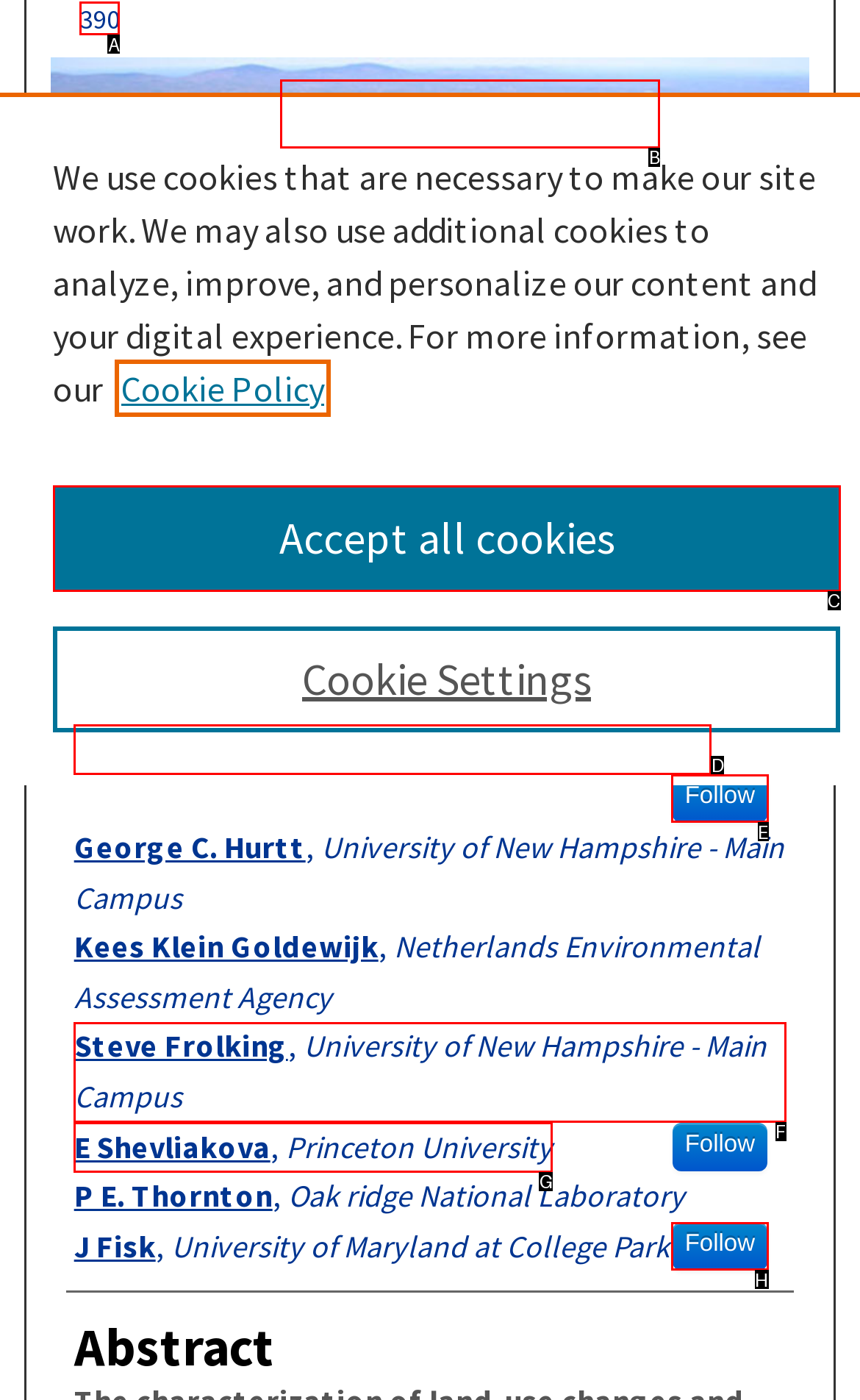Given the description: E Shevliakova, Princeton University, identify the matching HTML element. Provide the letter of the correct option.

G